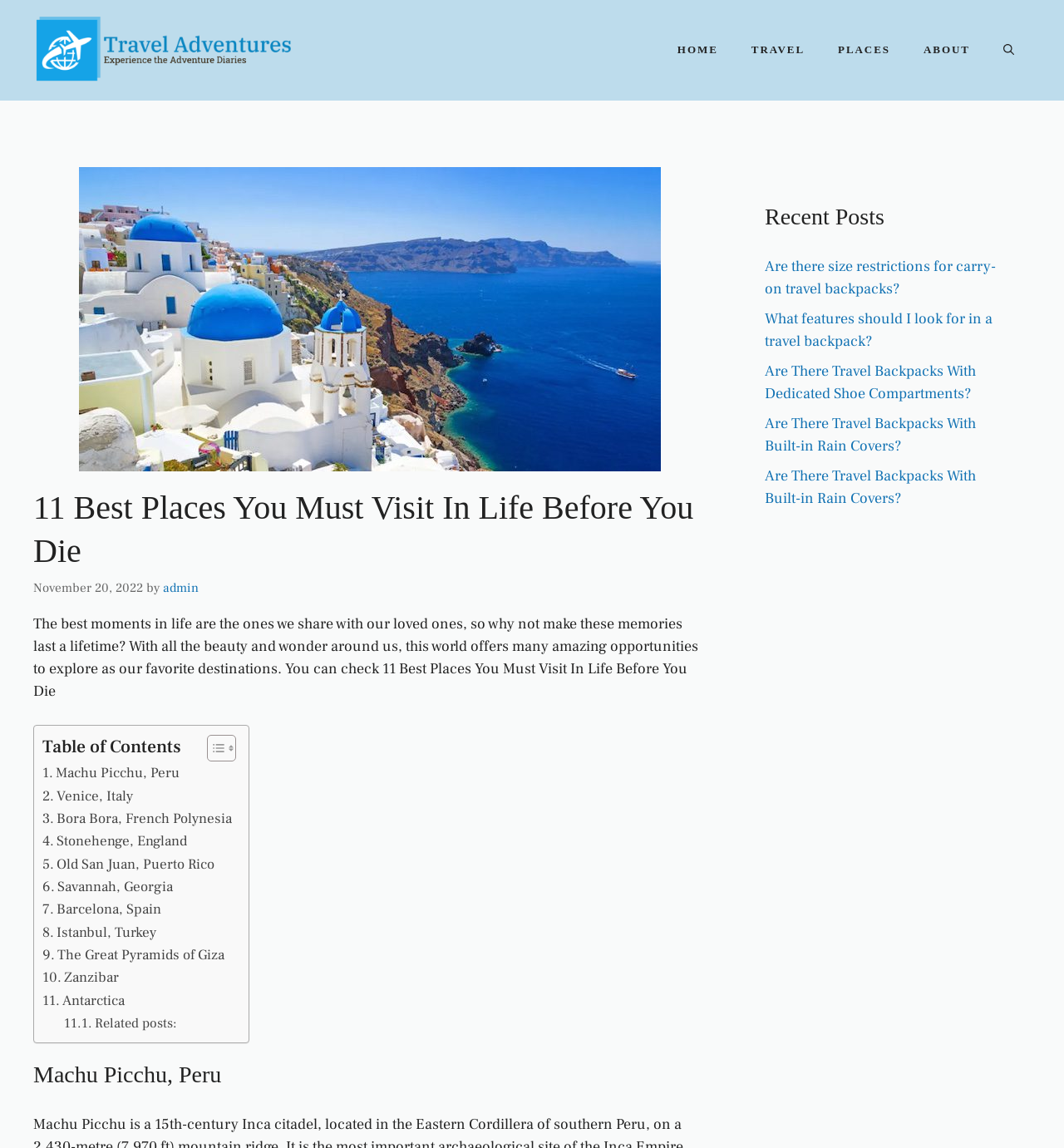Using the format (top-left x, top-left y, bottom-right x, bottom-right y), provide the bounding box coordinates for the described UI element. All values should be floating point numbers between 0 and 1: About

[0.852, 0.022, 0.927, 0.065]